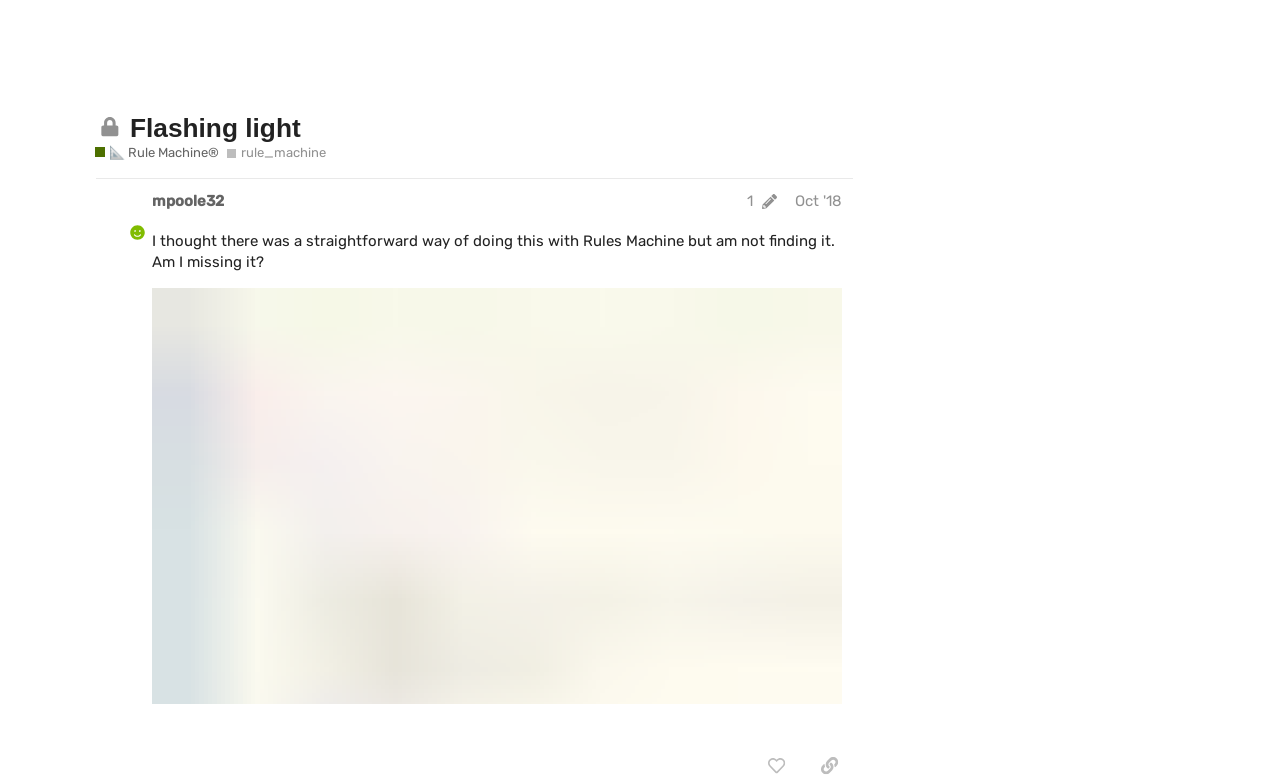Please answer the following query using a single word or phrase: 
What is the name of the rule engine?

Rule Machine